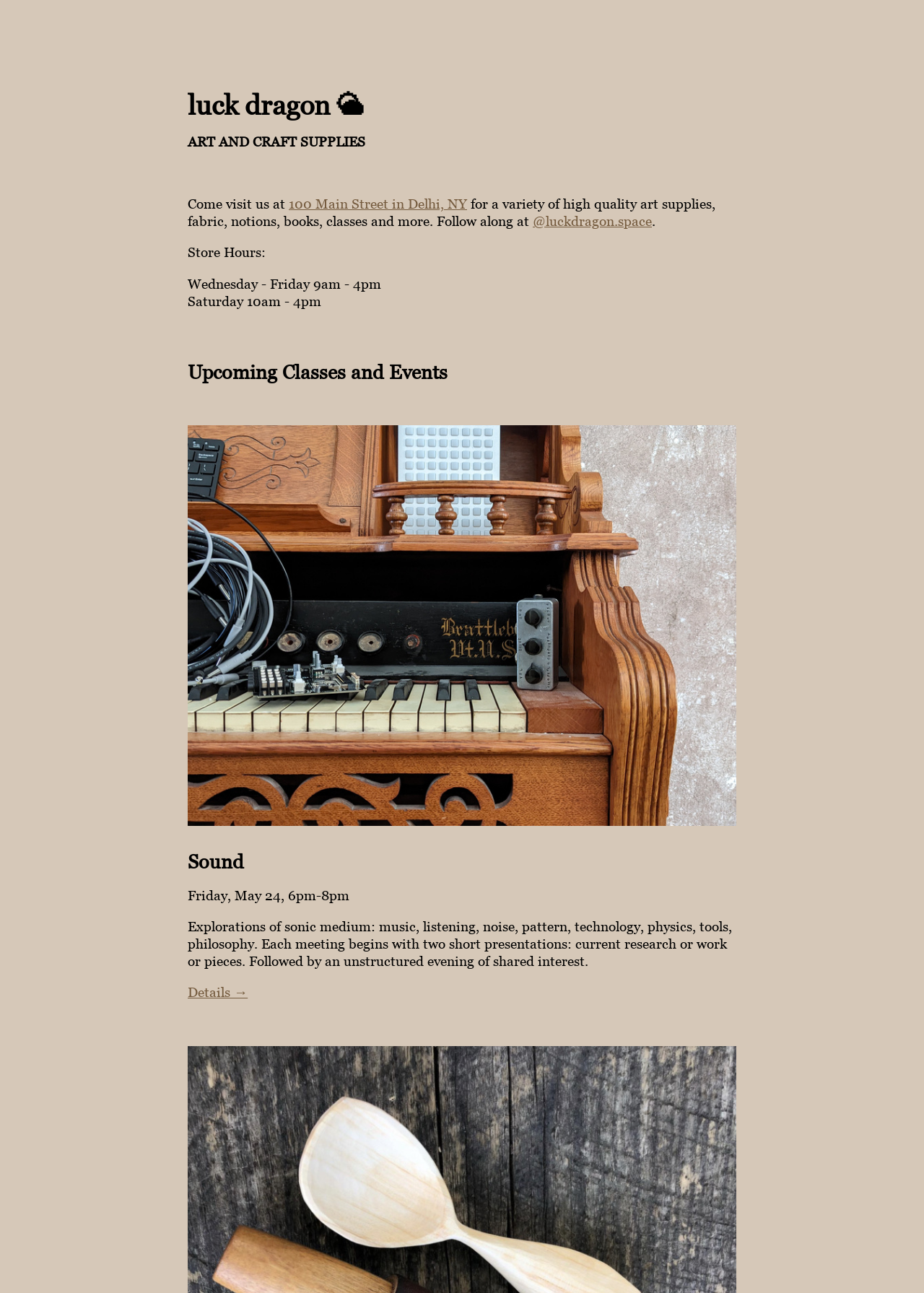Can you give a comprehensive explanation to the question given the content of the image?
What are the store hours on Saturday?

I found the store hours by looking at the text under 'Store Hours:' which lists the hours for different days of the week. The hours for Saturday are '10am - 4pm'.